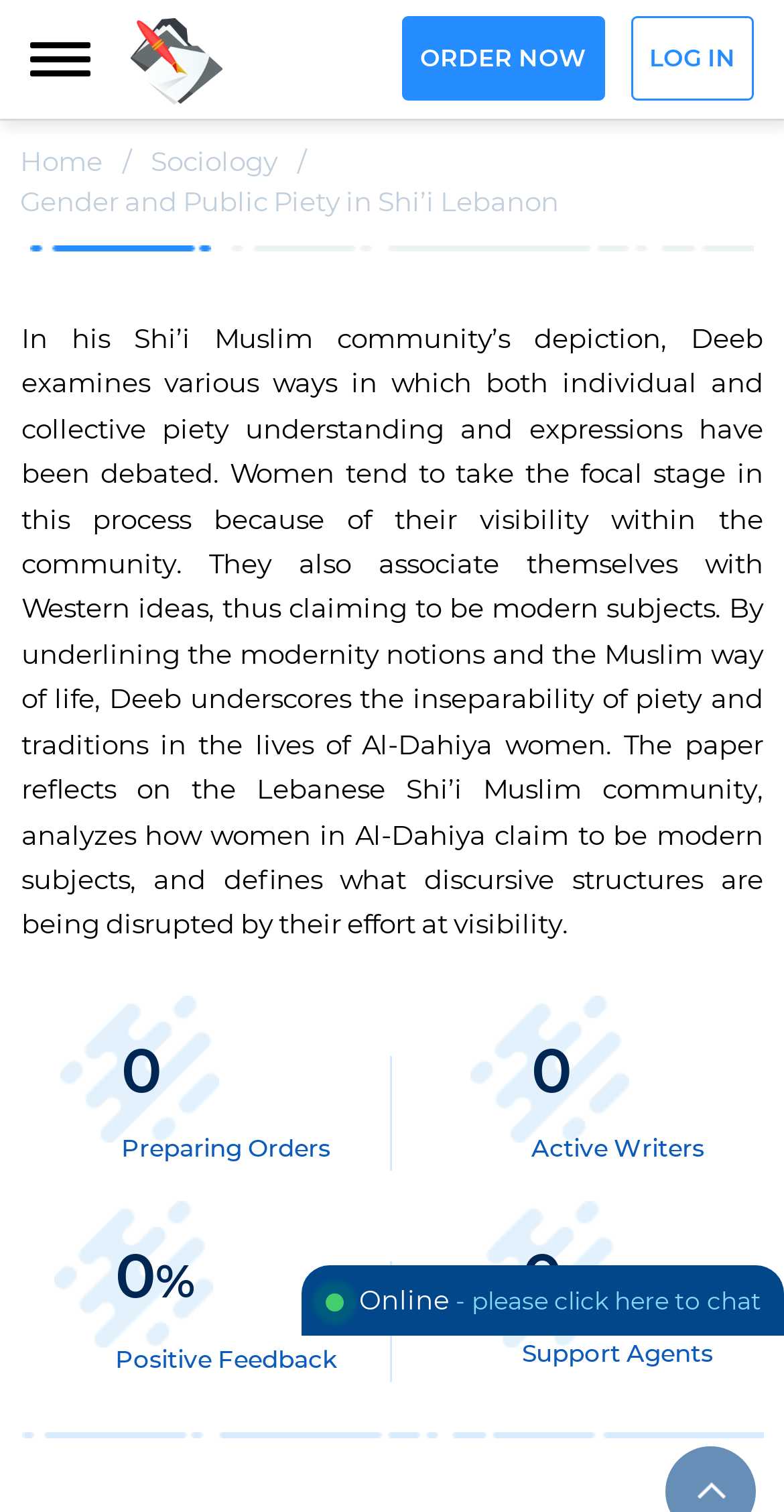Is live chat available?
Examine the image and give a concise answer in one word or a short phrase.

Yes